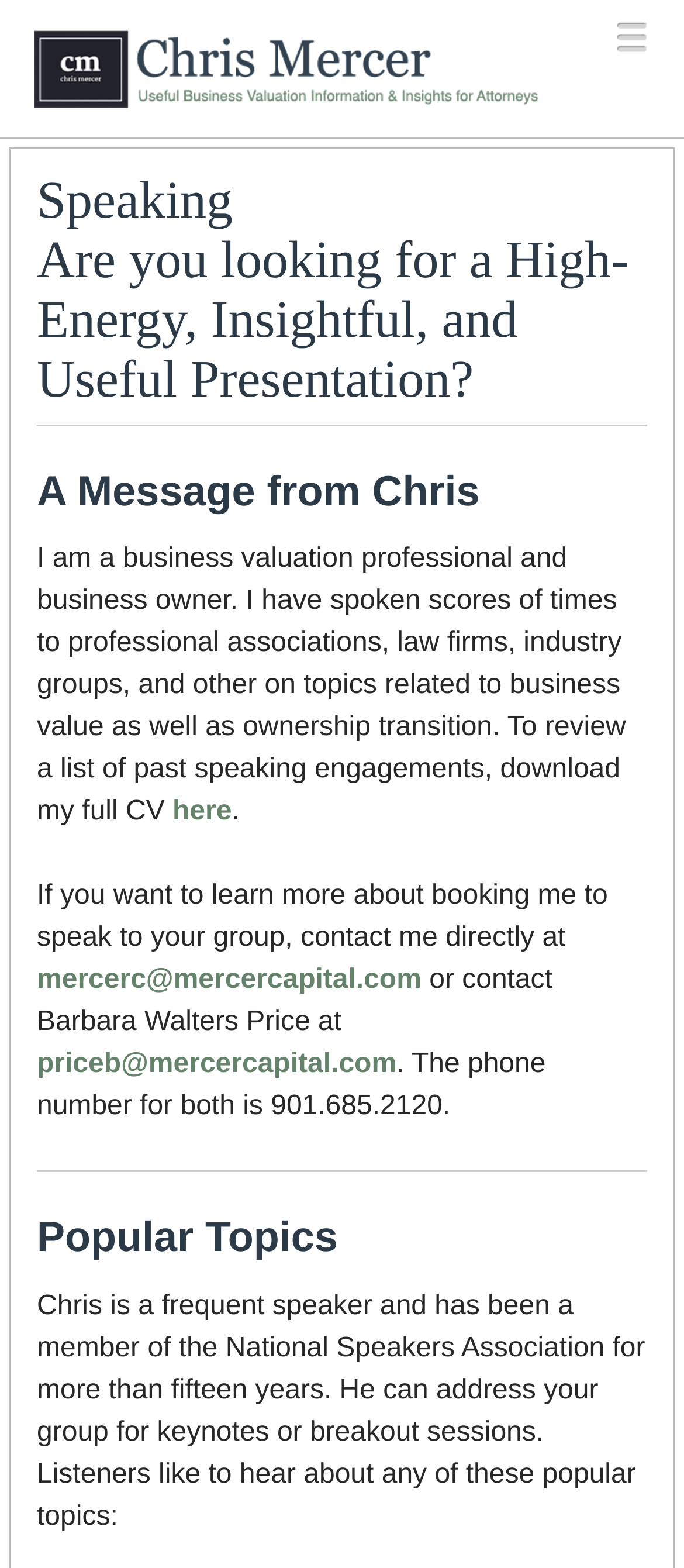Locate the UI element described by Interactive Fiction and provide its bounding box coordinates. Use the format (top-left x, top-left y, bottom-right x, bottom-right y) with all values as floating point numbers between 0 and 1.

None